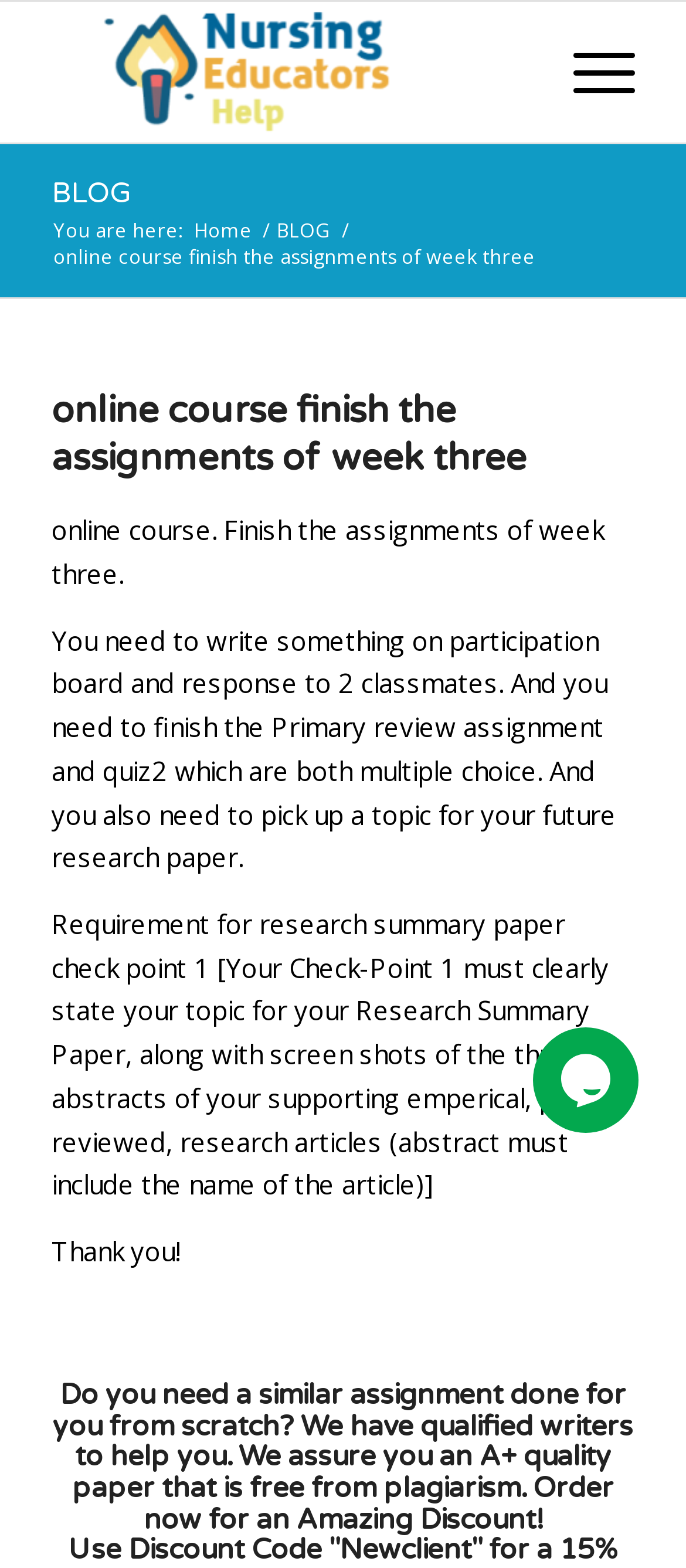Is there a chat widget on the webpage?
From the details in the image, answer the question comprehensively.

The webpage has an iframe element with the description 'chat widget' which implies that there is a chat widget on the webpage.